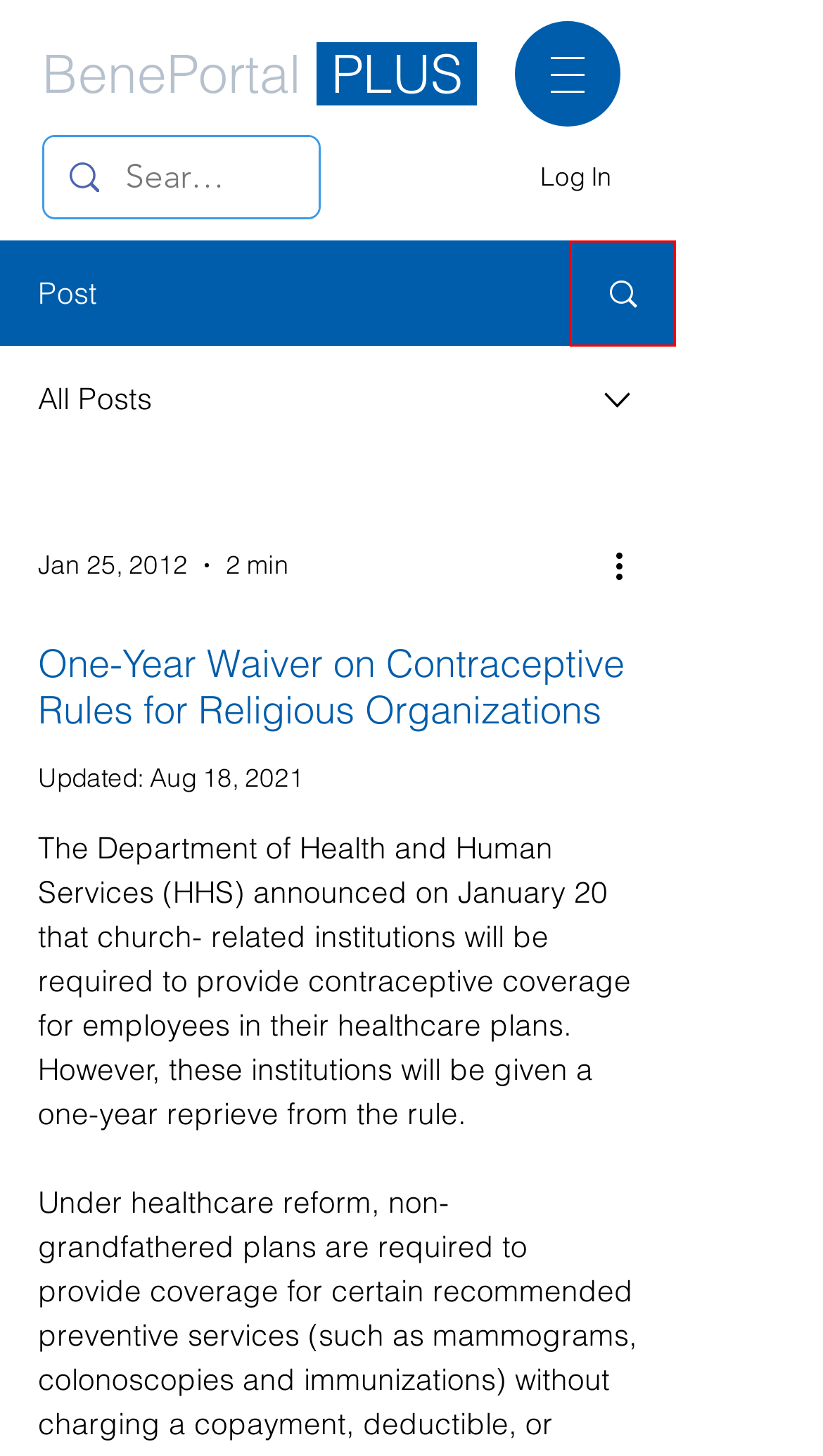You’re provided with a screenshot of a webpage that has a red bounding box around an element. Choose the best matching webpage description for the new page after clicking the element in the red box. The options are:
A. HHS | beneportalplus
B. News & Updates | BenePortal Plus | United States
C. HCR
D. 2009 - 2012
E. Lawsuit Poses New Challenges for Employers and Plan Sponsors
F. Employer Alert – New Pennsylvania Law for Dependent Care FSA Deductions
G. Compliance Central
H. Reminder: RxDC Reporting Due June 1, 2024

B